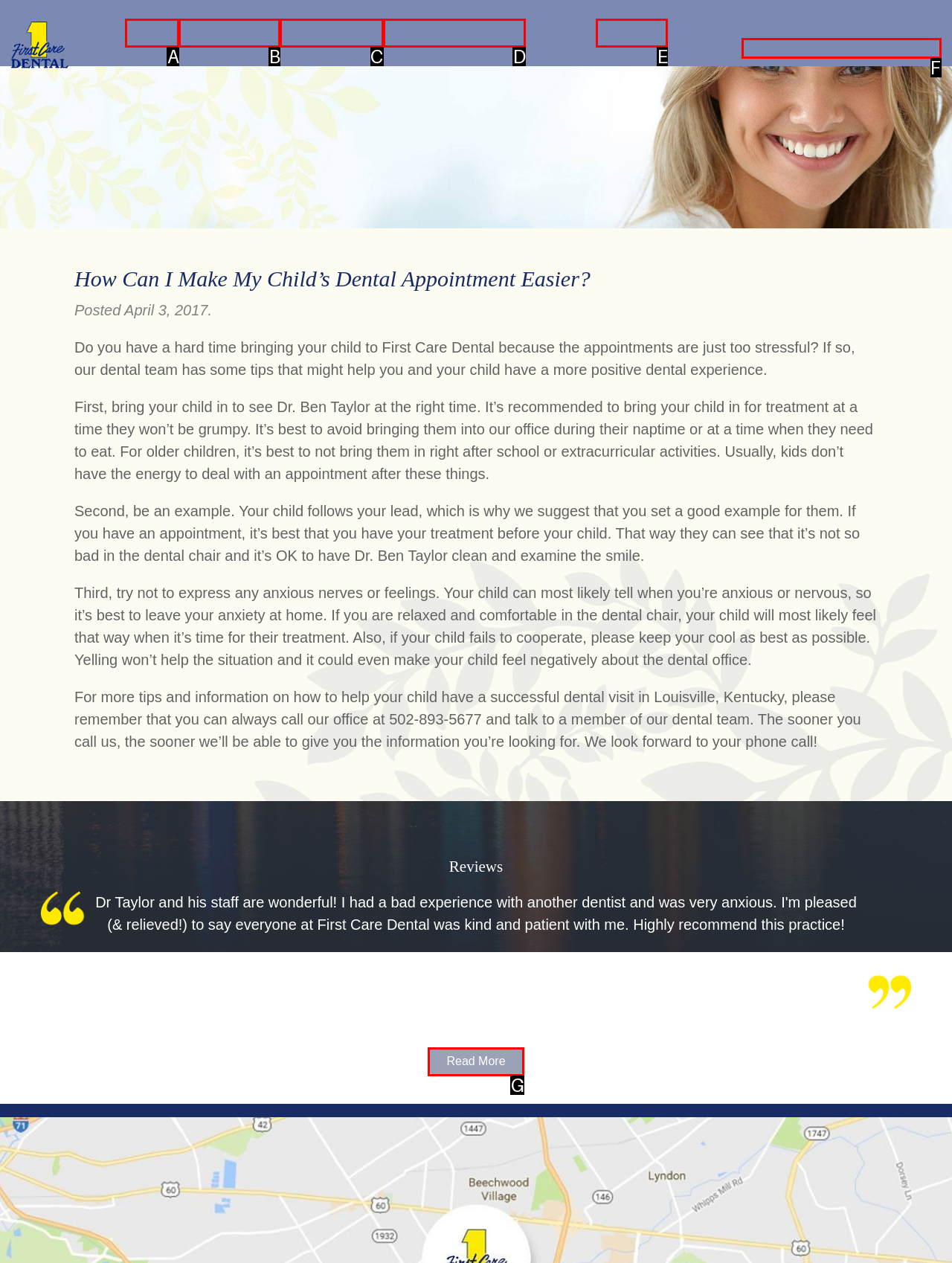Match the description: gatornationals to the correct HTML element. Provide the letter of your choice from the given options.

None